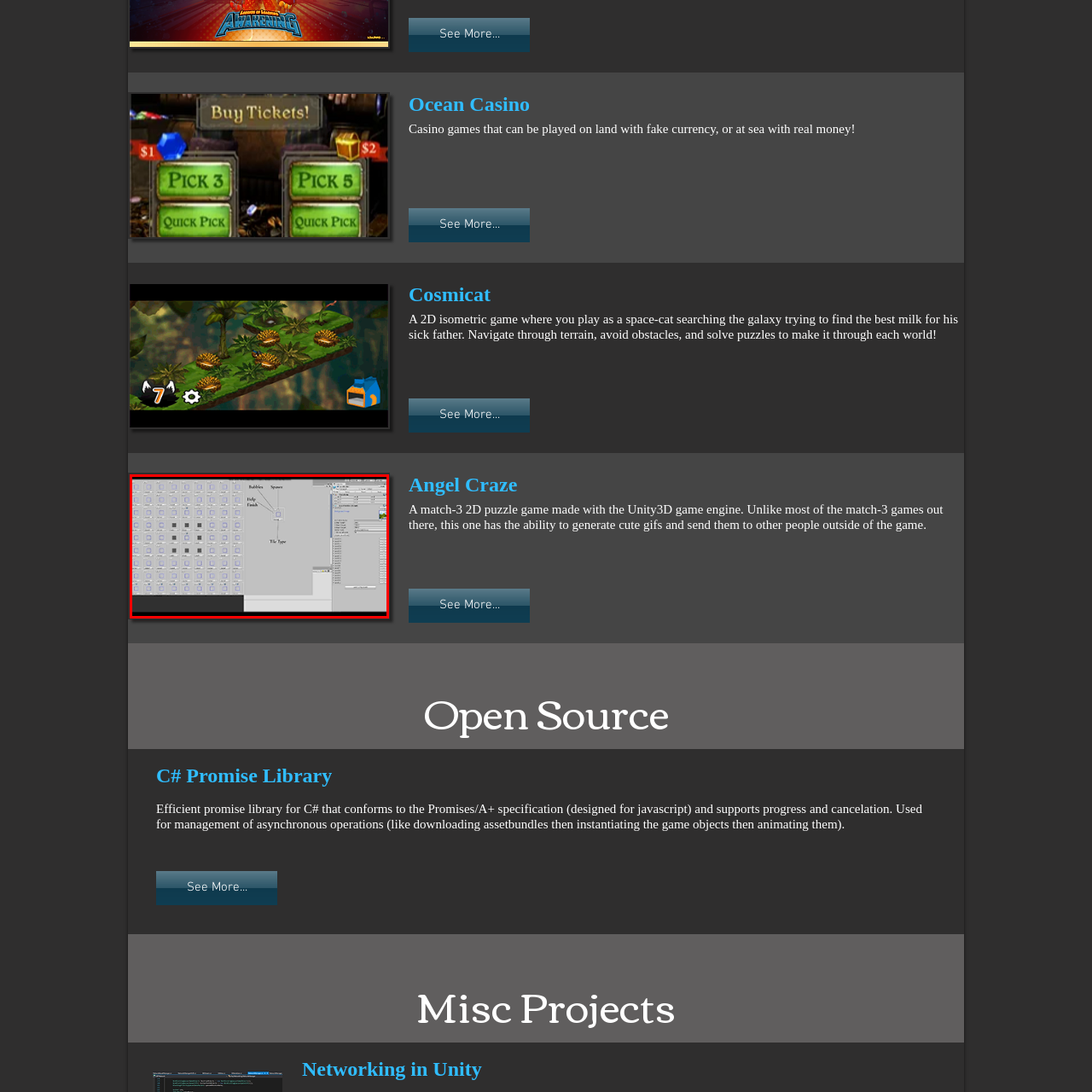What game engine is being used?
Look at the image within the red bounding box and provide a single word or phrase as an answer.

Unity3D